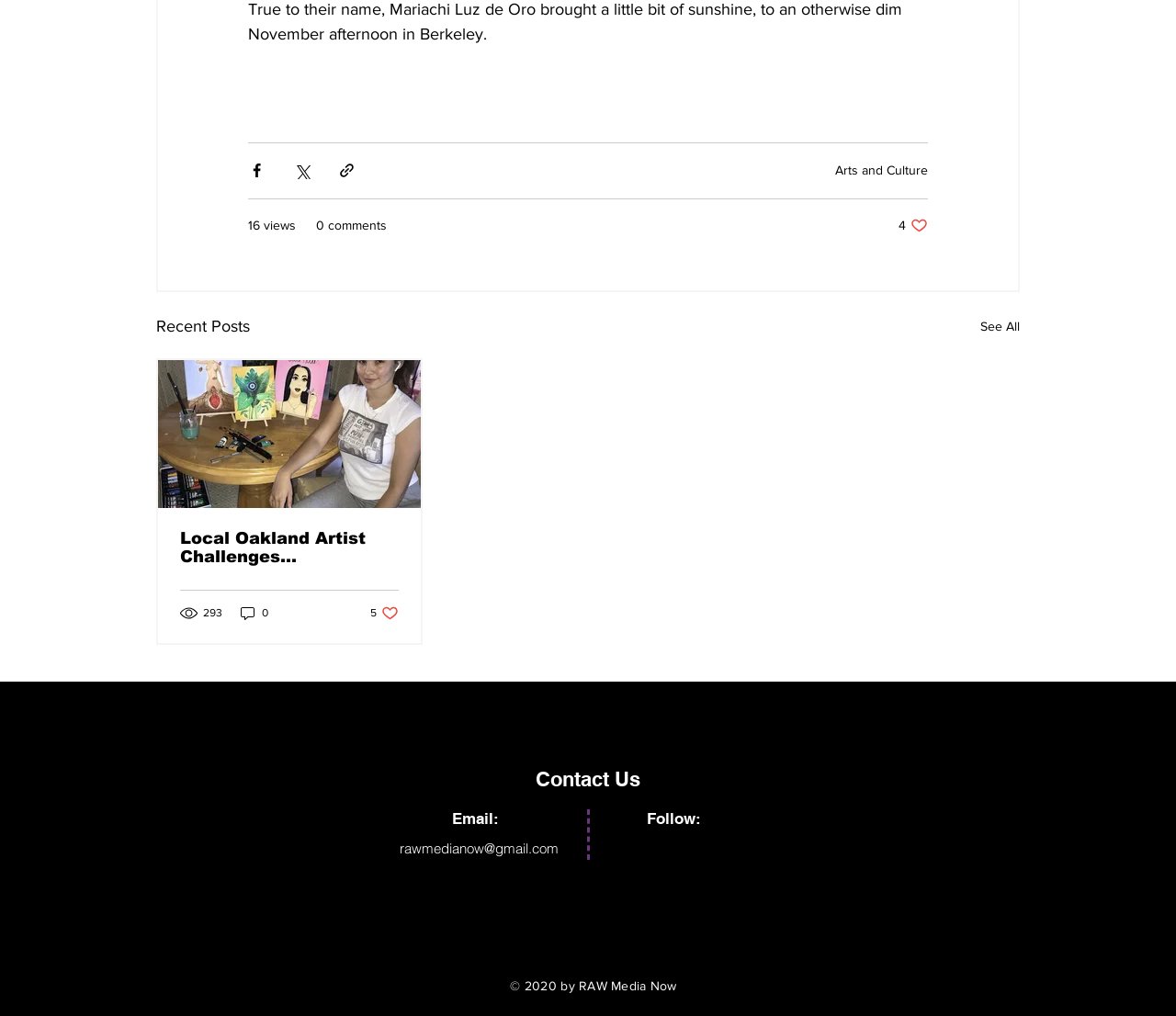Could you find the bounding box coordinates of the clickable area to complete this instruction: "View recent posts"?

[0.133, 0.308, 0.212, 0.334]